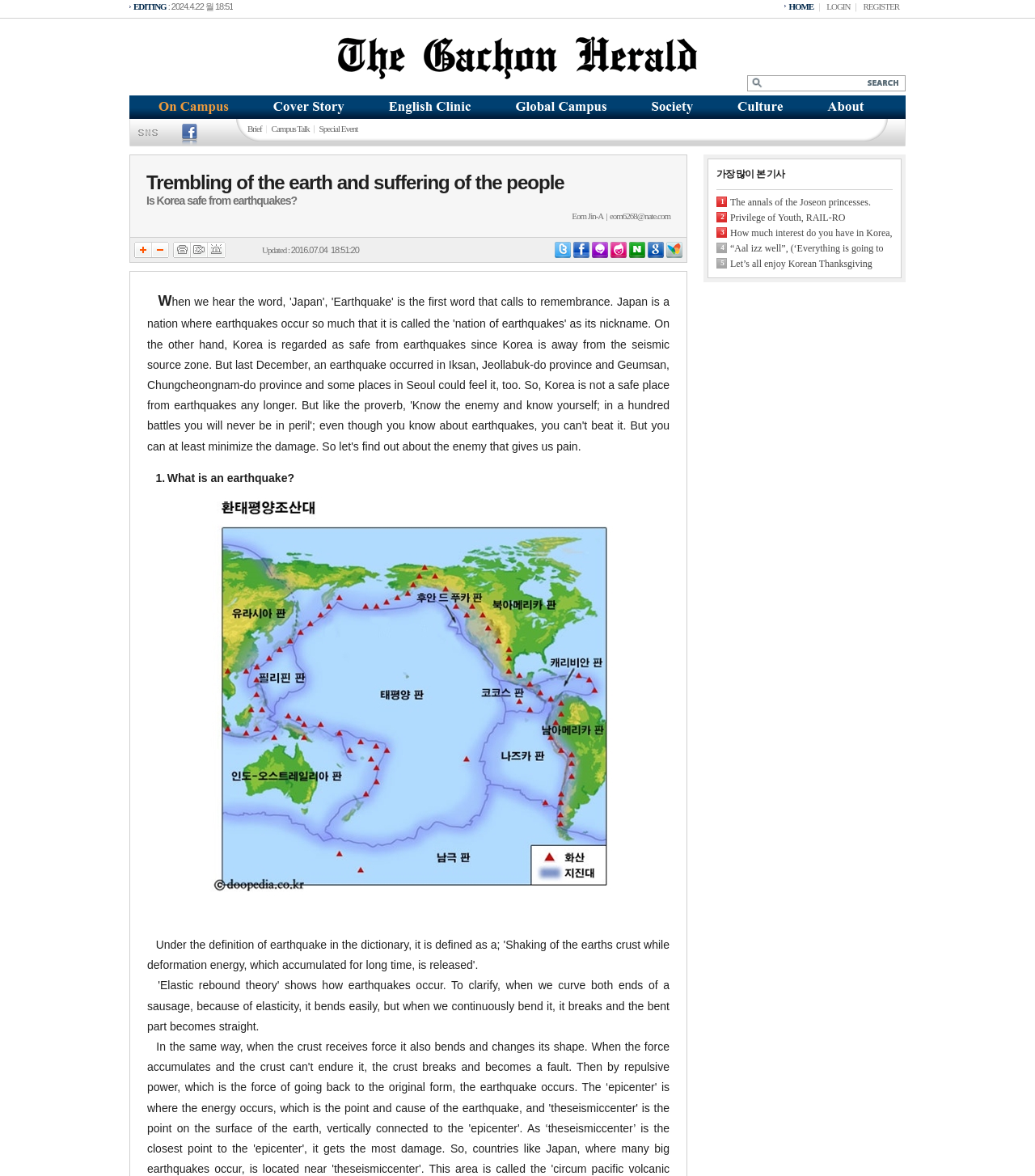What is the function of the button?
Refer to the image and respond with a one-word or short-phrase answer.

Submit